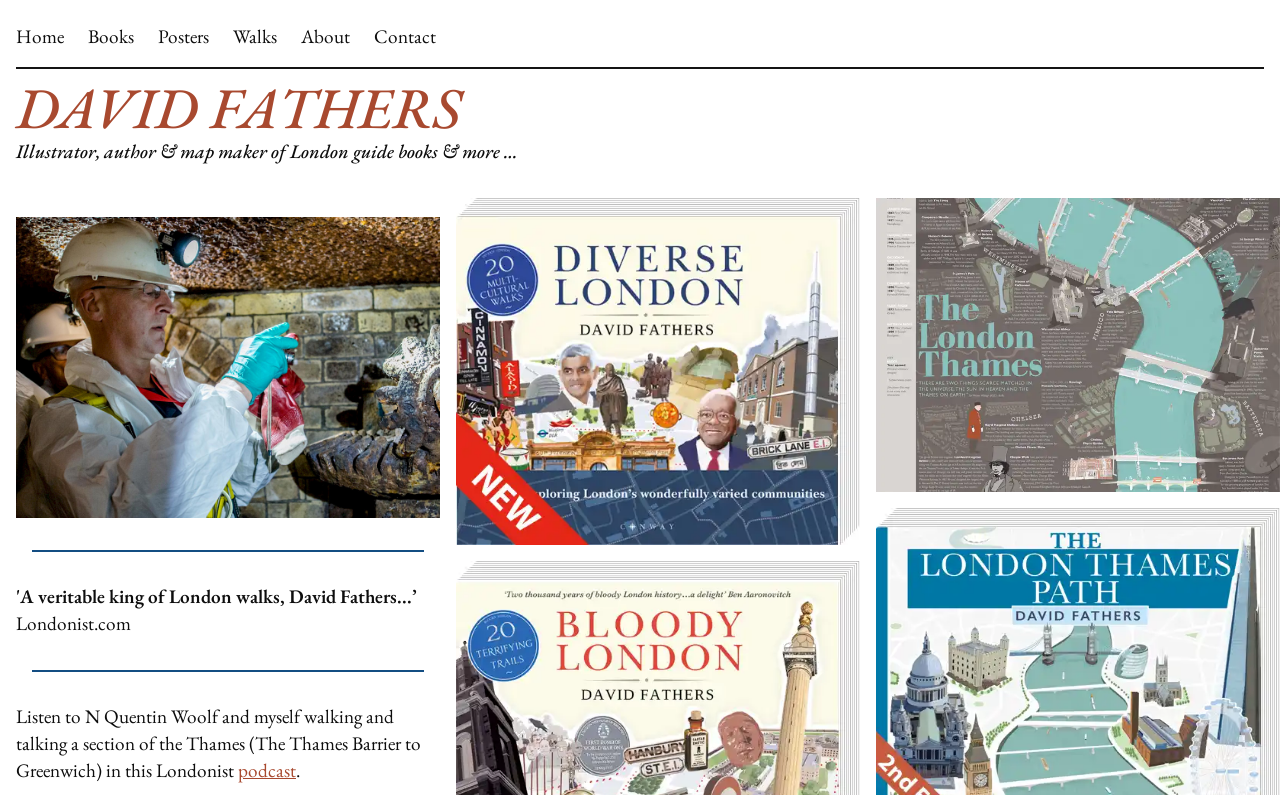What is the location where David Fathers is walking and talking in the podcast?
Analyze the screenshot and provide a detailed answer to the question.

The StaticText element 'Listen to N Quentin Woolf and myself walking and talking a section of the Thames (The Thames Barrier to Greenwich) in this Londonist' mentions that David Fathers is walking and talking in a podcast, and based on the context, we can infer that the location is the Thames.